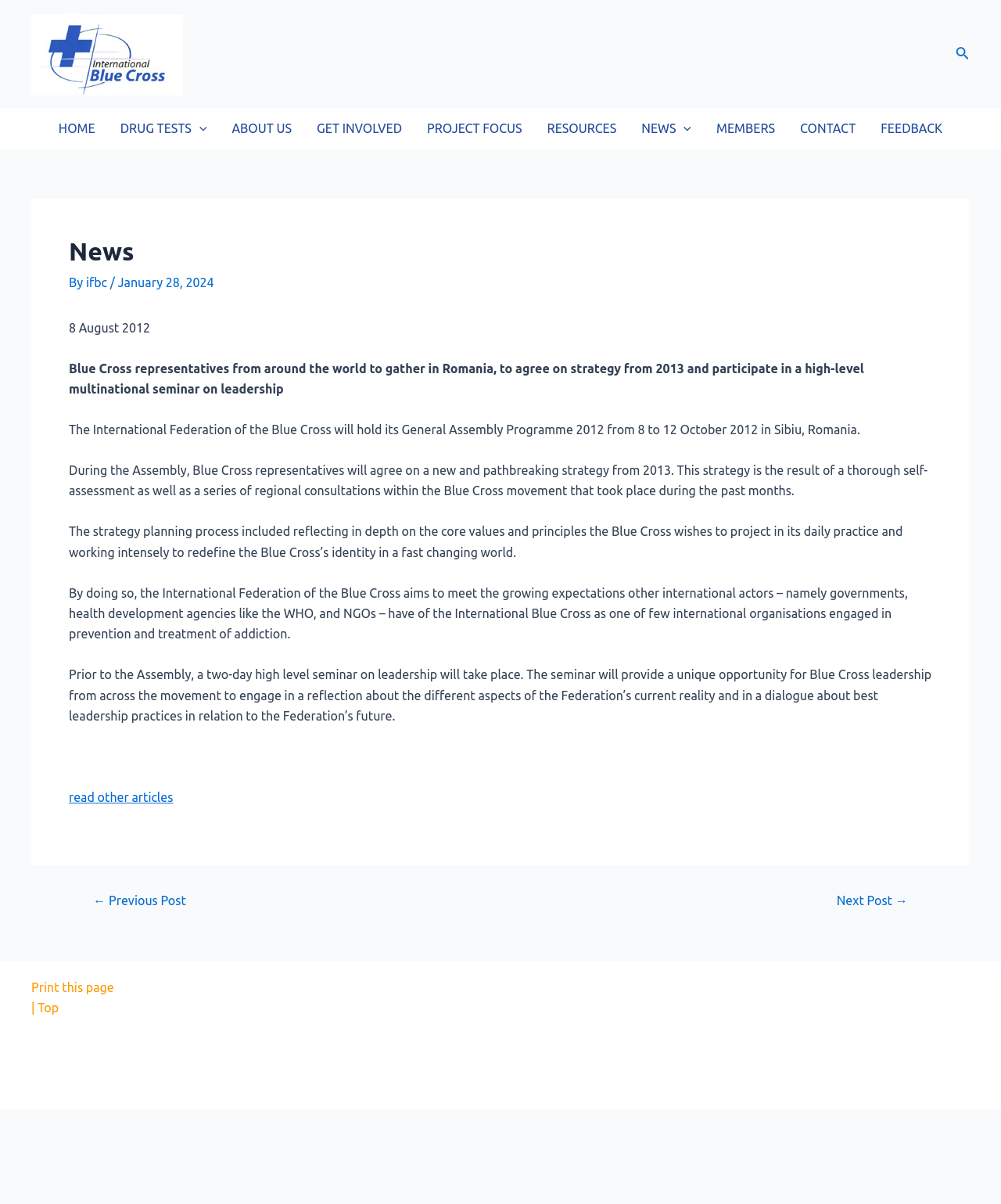Respond with a single word or phrase to the following question:
What is the location of the General Assembly Programme 2012?

Sibiu, Romania